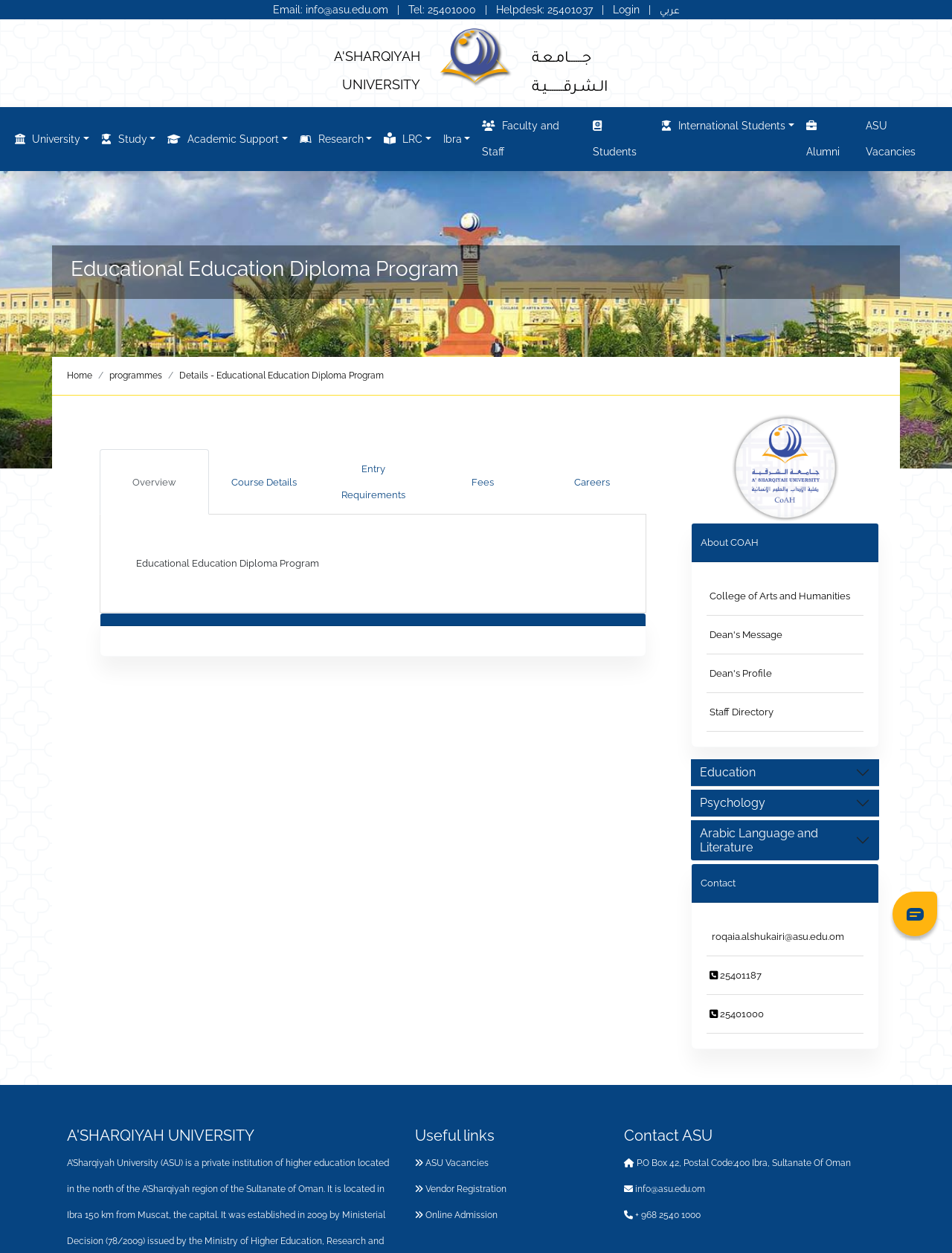Please give the bounding box coordinates of the area that should be clicked to fulfill the following instruction: "Click the 'Overview' tab". The coordinates should be in the format of four float numbers from 0 to 1, i.e., [left, top, right, bottom].

[0.105, 0.358, 0.22, 0.411]